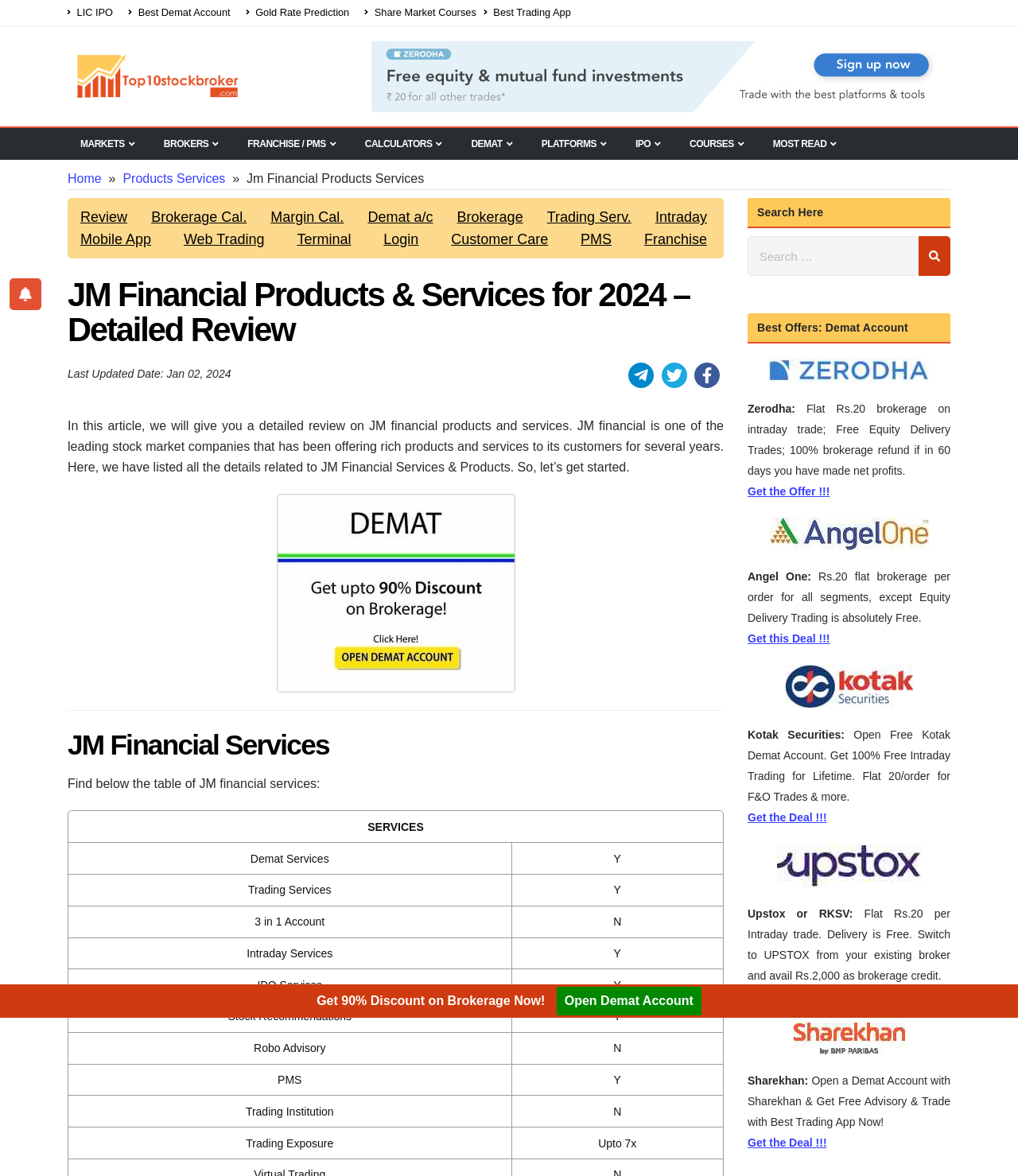Using the image as a reference, answer the following question in as much detail as possible:
What is the last updated date of the review?

The last updated date is mentioned in the text 'Last Updated Date: Jan 02, 2024' which is located below the heading 'JM Financial Products & Services for 2024 – Detailed Review'.